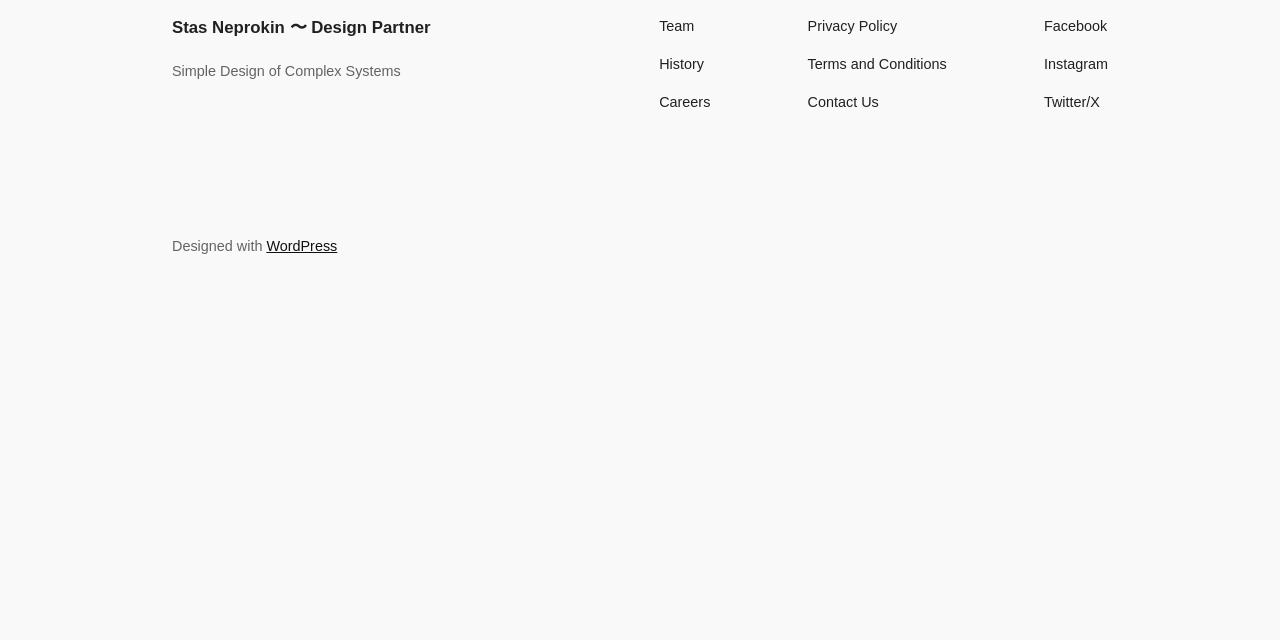Using the element description provided, determine the bounding box coordinates in the format (top-left x, top-left y, bottom-right x, bottom-right y). Ensure that all values are floating point numbers between 0 and 1. Element description: Terms and Conditions

[0.631, 0.083, 0.74, 0.118]